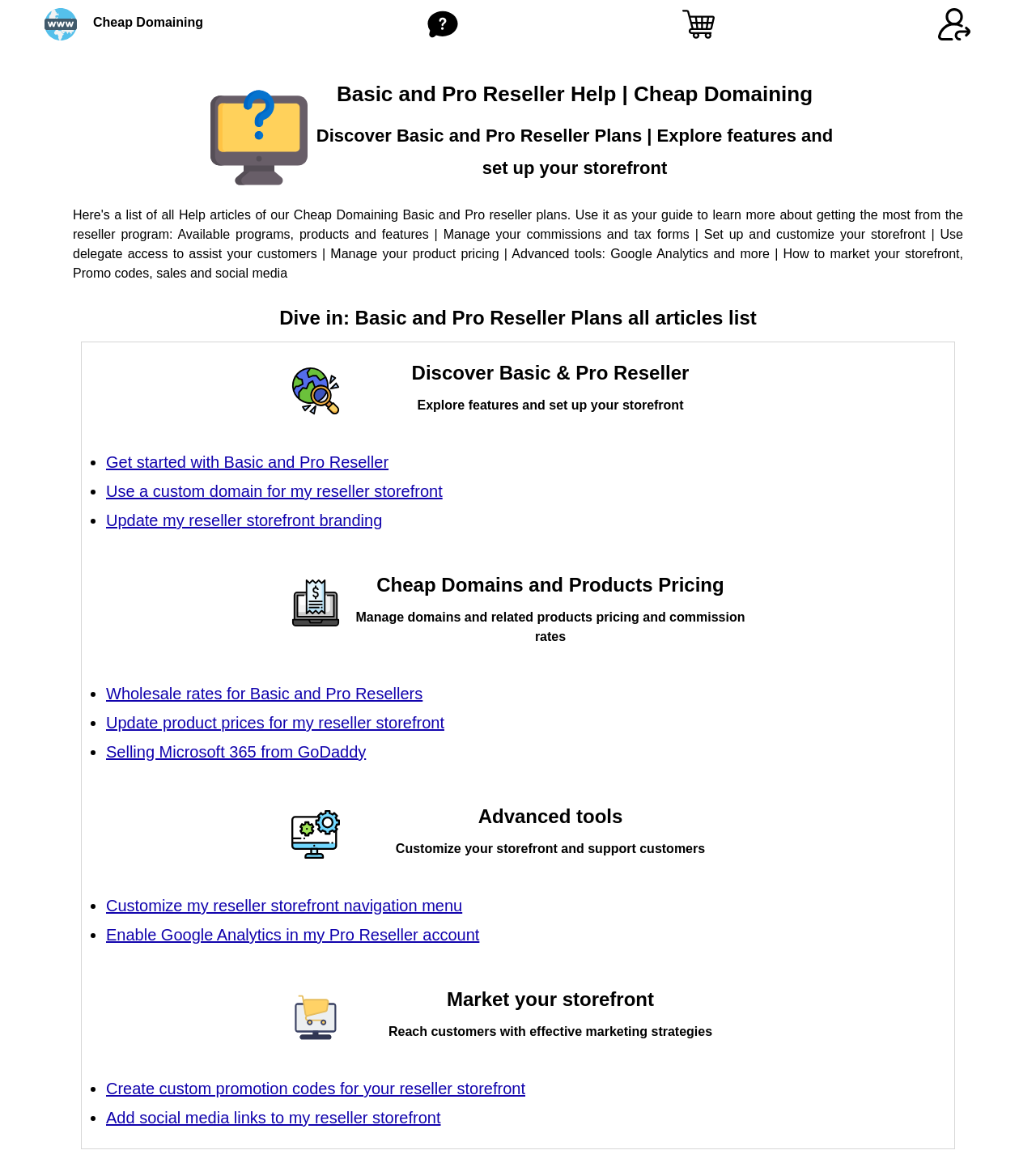Please identify the bounding box coordinates of the clickable element to fulfill the following instruction: "Get started with Basic and Pro Reseller". The coordinates should be four float numbers between 0 and 1, i.e., [left, top, right, bottom].

[0.102, 0.39, 0.375, 0.405]